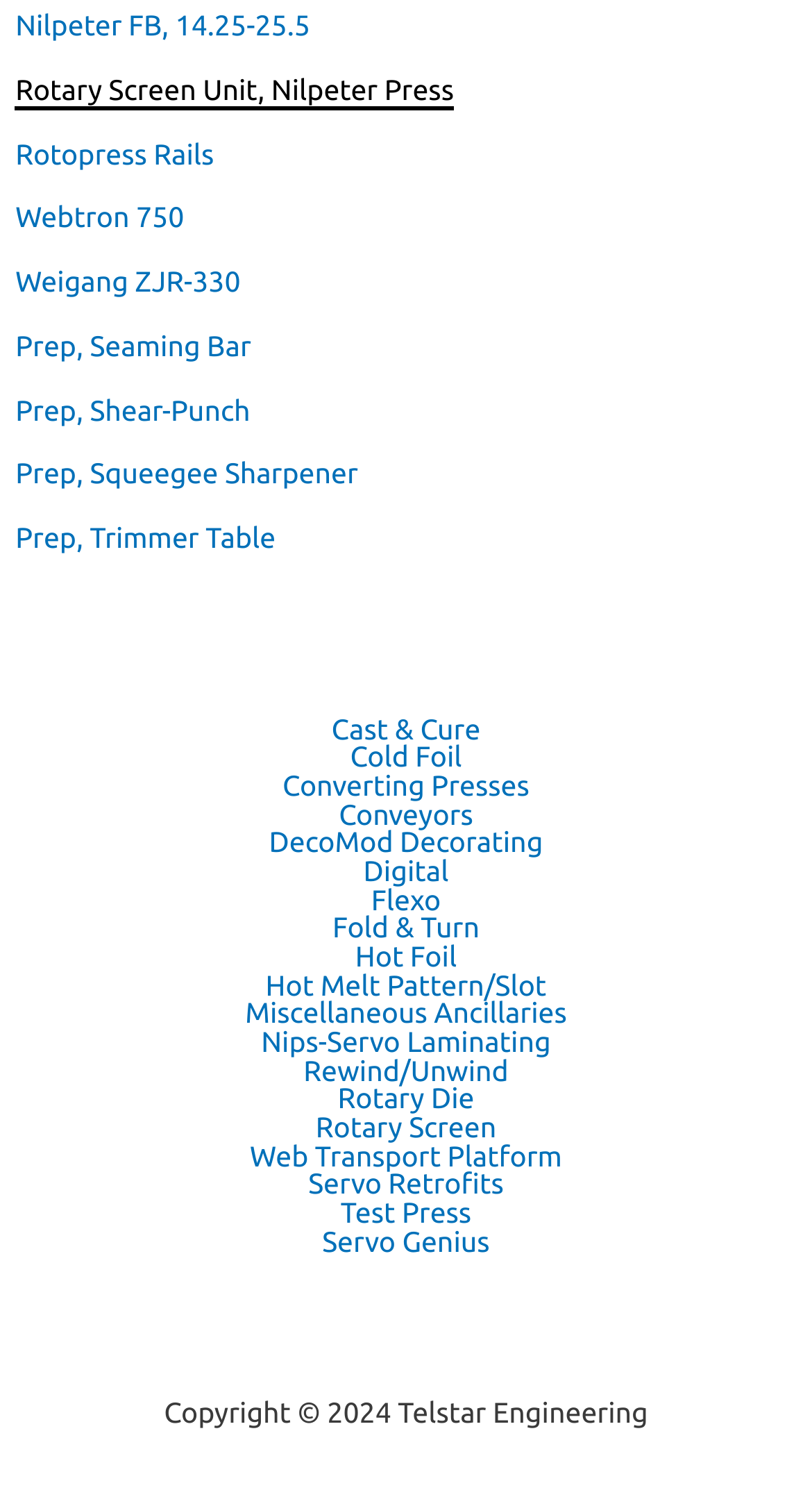What is the copyright year?
Based on the screenshot, respond with a single word or phrase.

2024